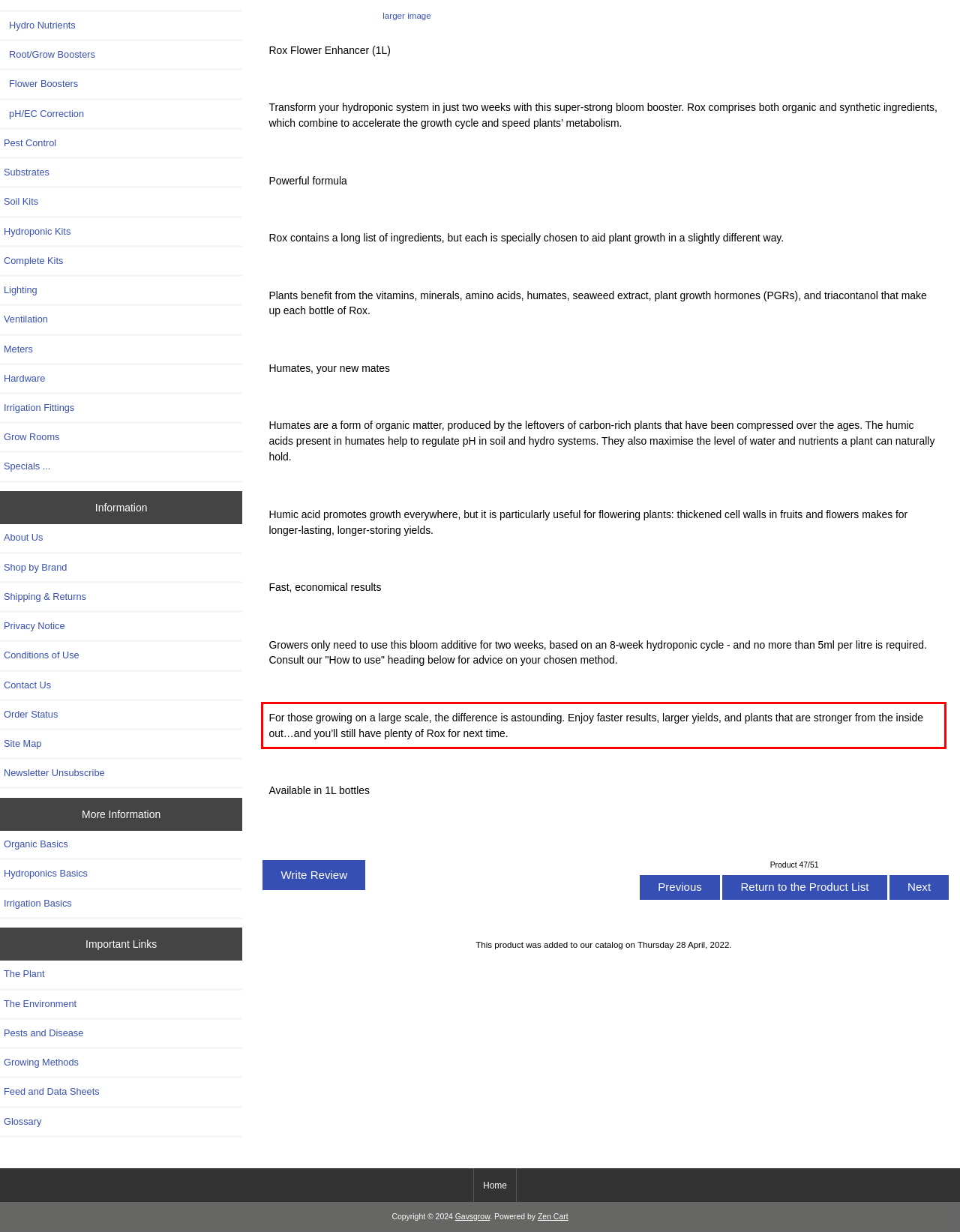View the screenshot of the webpage and identify the UI element surrounded by a red bounding box. Extract the text contained within this red bounding box.

For those growing on a large scale, the difference is astounding. Enjoy faster results, larger yields, and plants that are stronger from the inside out…and you’ll still have plenty of Rox for next time.